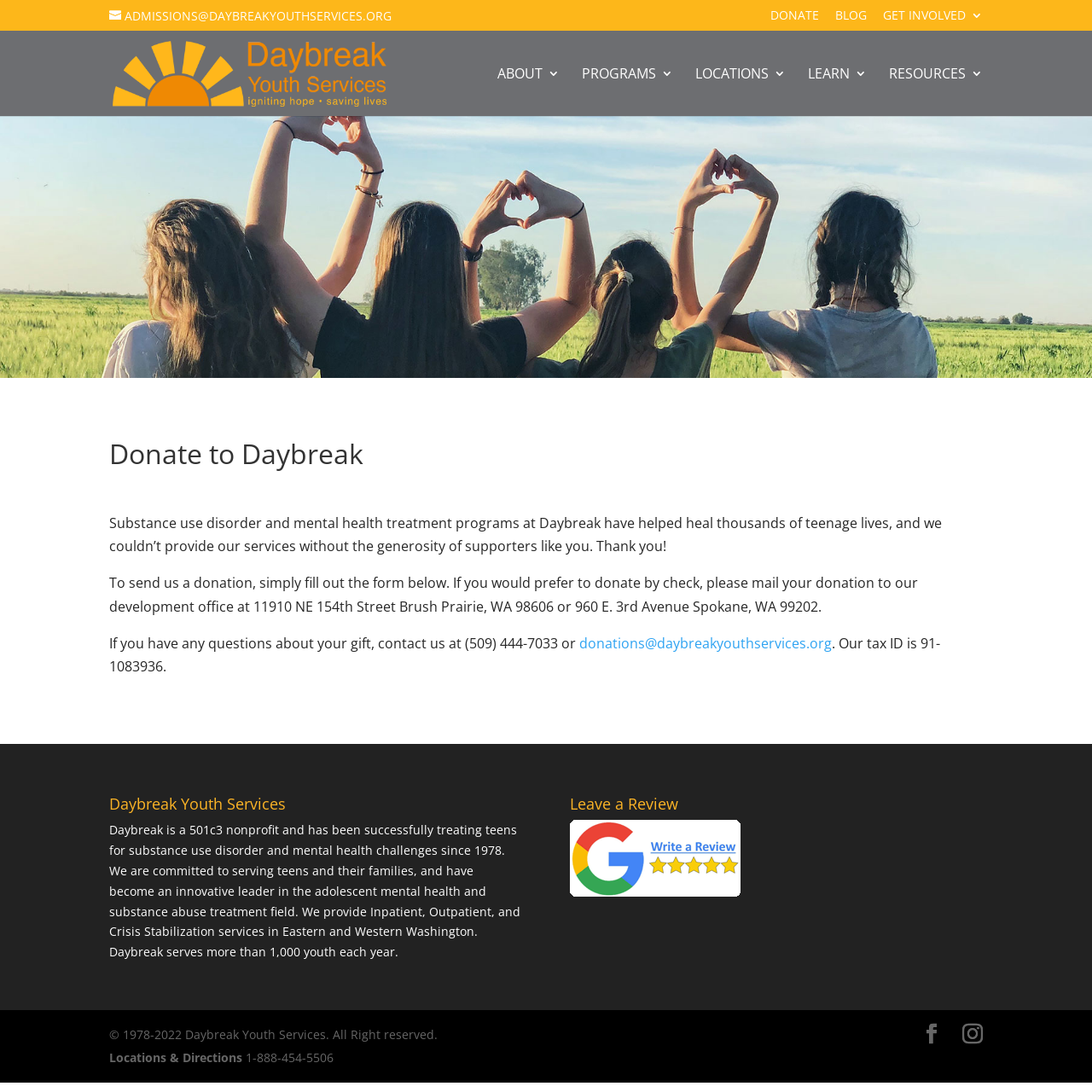Identify the bounding box for the given UI element using the description provided. Coordinates should be in the format (top-left x, top-left y, bottom-right x, bottom-right y) and must be between 0 and 1. Here is the description: Locations & Directions

[0.1, 0.961, 0.225, 0.976]